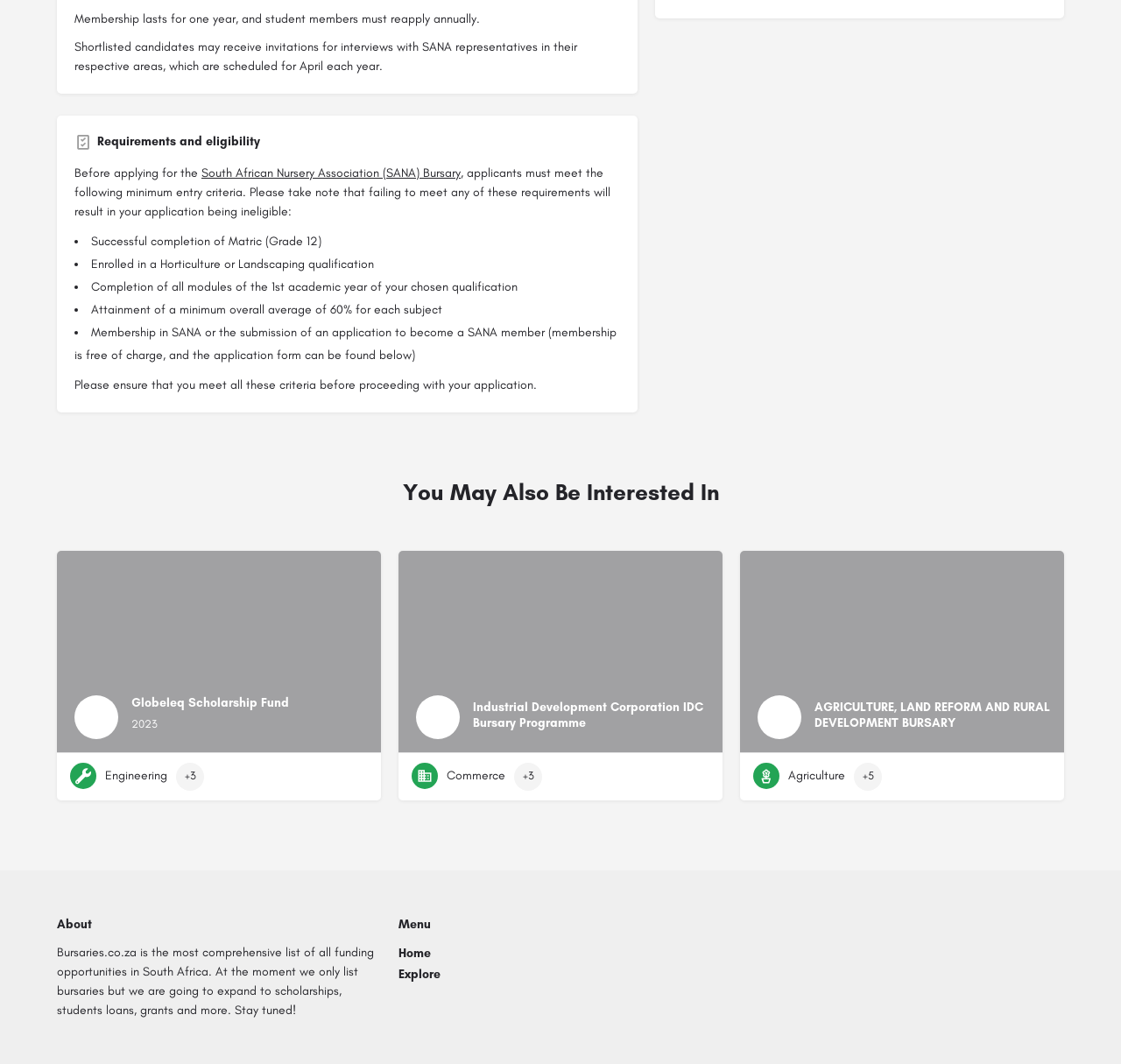Pinpoint the bounding box coordinates for the area that should be clicked to perform the following instruction: "Search for something".

None